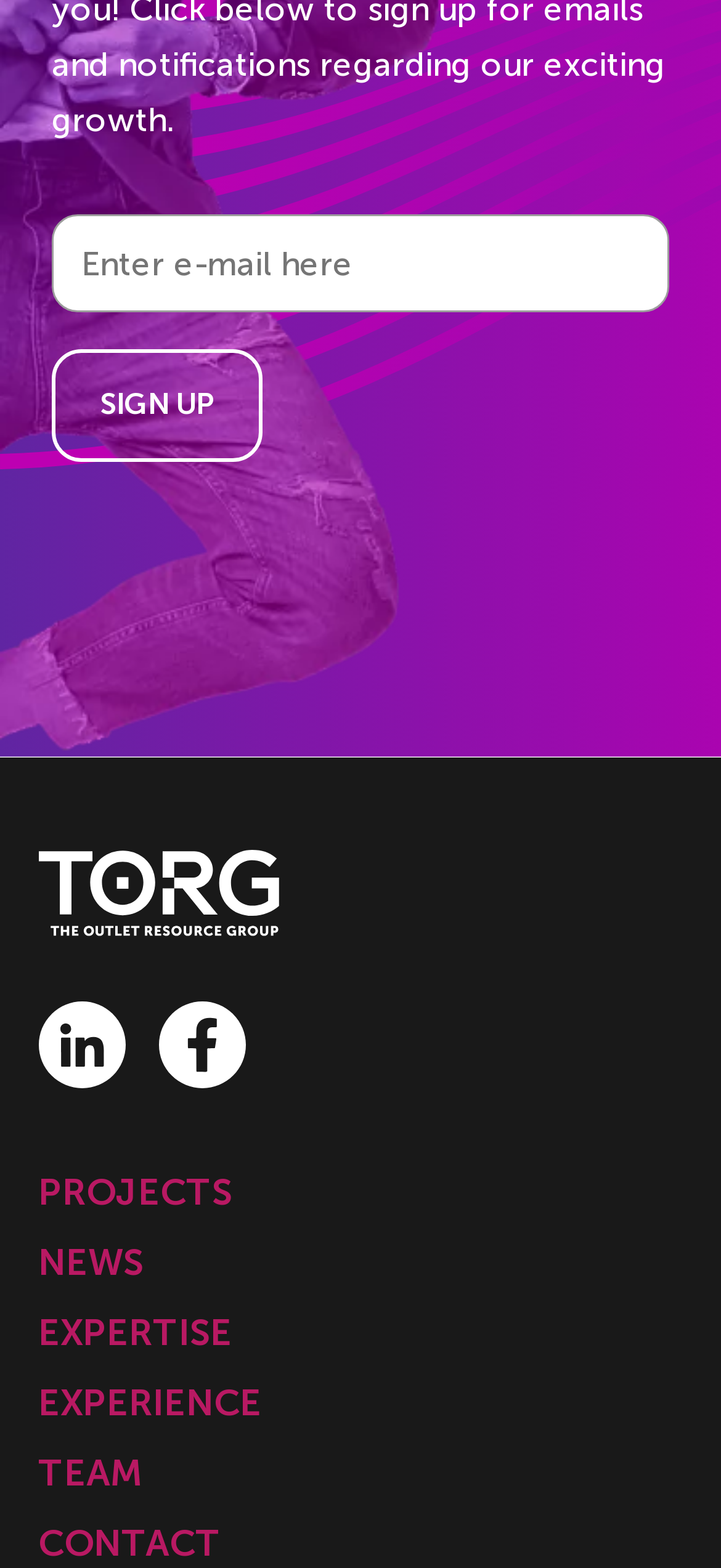Can you find the bounding box coordinates for the UI element given this description: "name="email" placeholder="Enter e-mail here""? Provide the coordinates as four float numbers between 0 and 1: [left, top, right, bottom].

[0.072, 0.137, 0.928, 0.2]